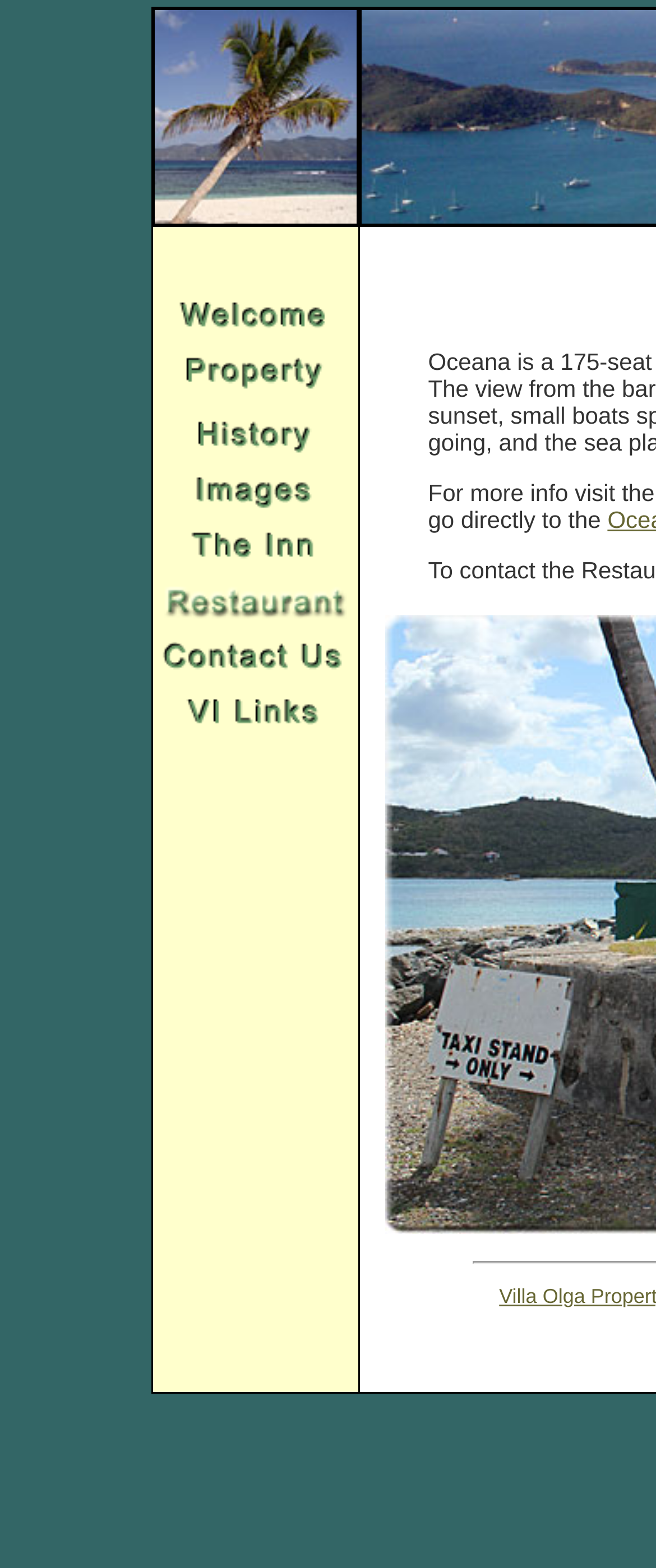Provide an in-depth caption for the webpage.

The webpage is about The Oceana Restaurant at Villa Olga, St Thomas USVI. At the top, there is a prominent image of a palm tree, which is also a link. Below the palm tree image, there is a grid of links and images, organized in a vertical column. The links are labeled with various titles, including "Welcome to Villa Olga", "Villa Olga Property", "Villa Olga History", "Villa Olga Images", "The Inn at Villa Olga", "Oceana Restaurant", "Contact Us", and "VI Links". Each link has a corresponding image next to it. The images are aligned to the left, and the links are positioned to the right of the images. The entire grid of links and images takes up most of the webpage, with the palm tree image at the top and the rest of the content below it.